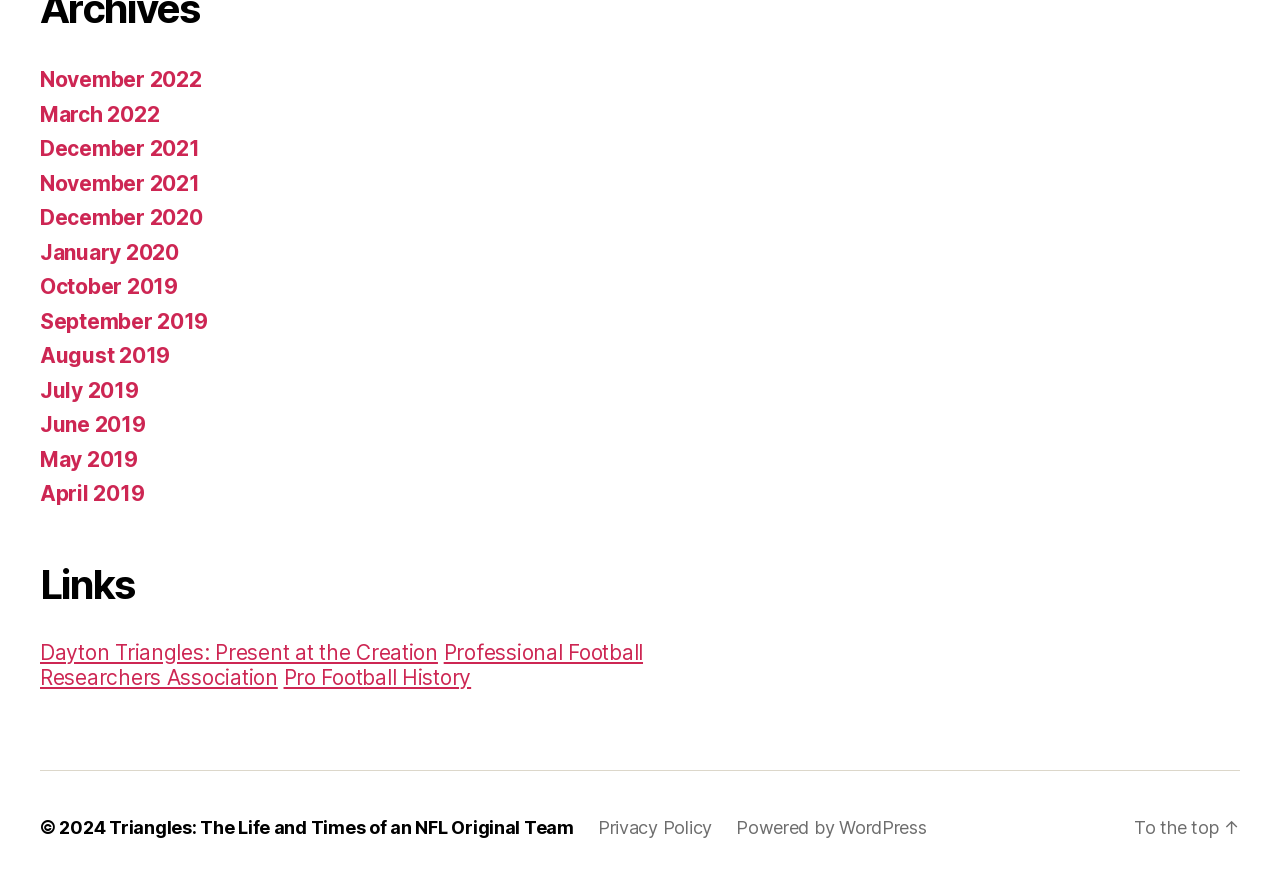How many links are listed under the 'Links' heading?
Please provide a detailed and thorough answer to the question.

Under the 'Links' heading, I counted three links: 'Dayton Triangles: Present at the Creation', 'Professional Football Researchers Association', and 'Pro Football History'.